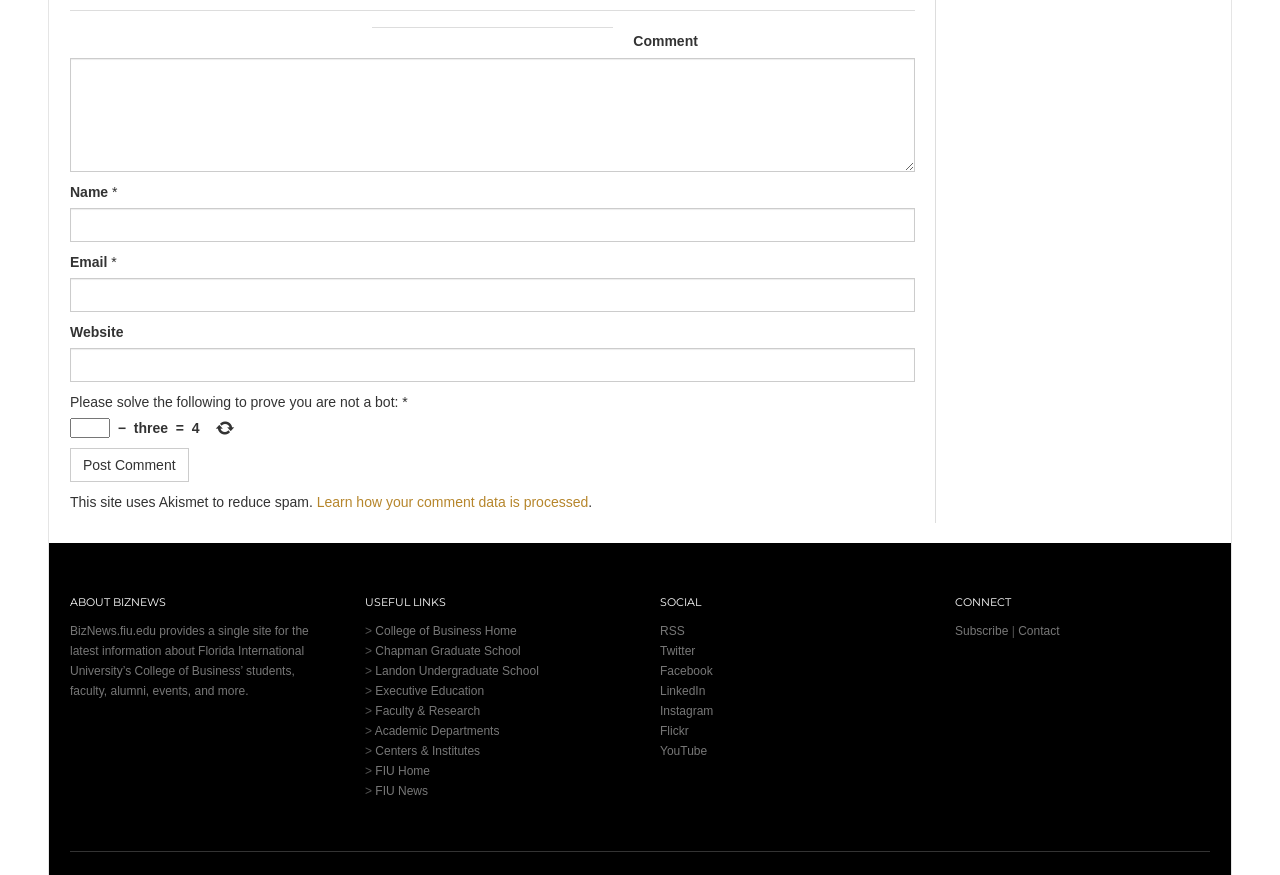Please mark the bounding box coordinates of the area that should be clicked to carry out the instruction: "Learn how your comment data is processed".

[0.247, 0.564, 0.46, 0.582]